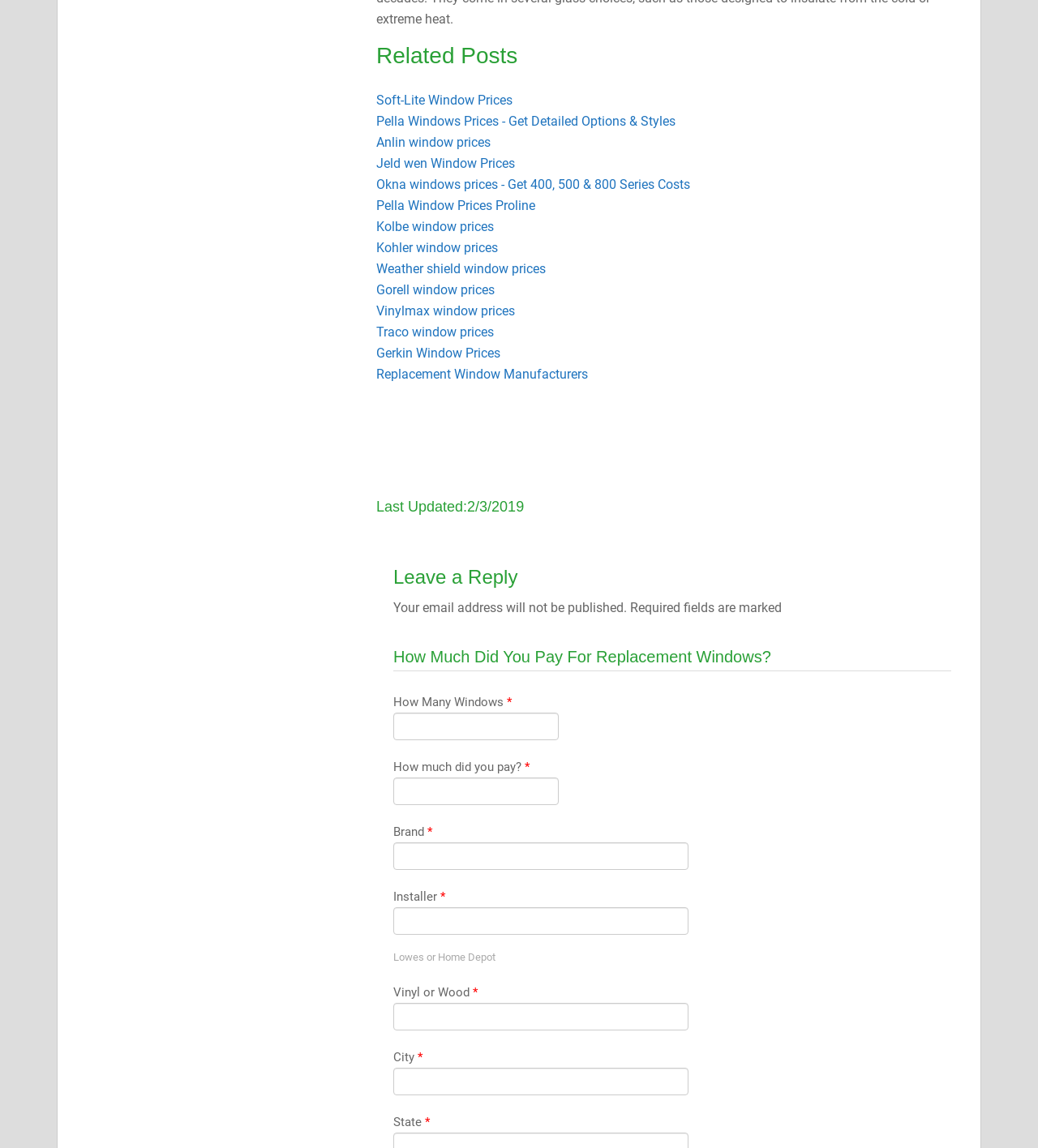What is the topic of the related posts listed at the top of the webpage?
Provide a concise answer using a single word or phrase based on the image.

Window prices